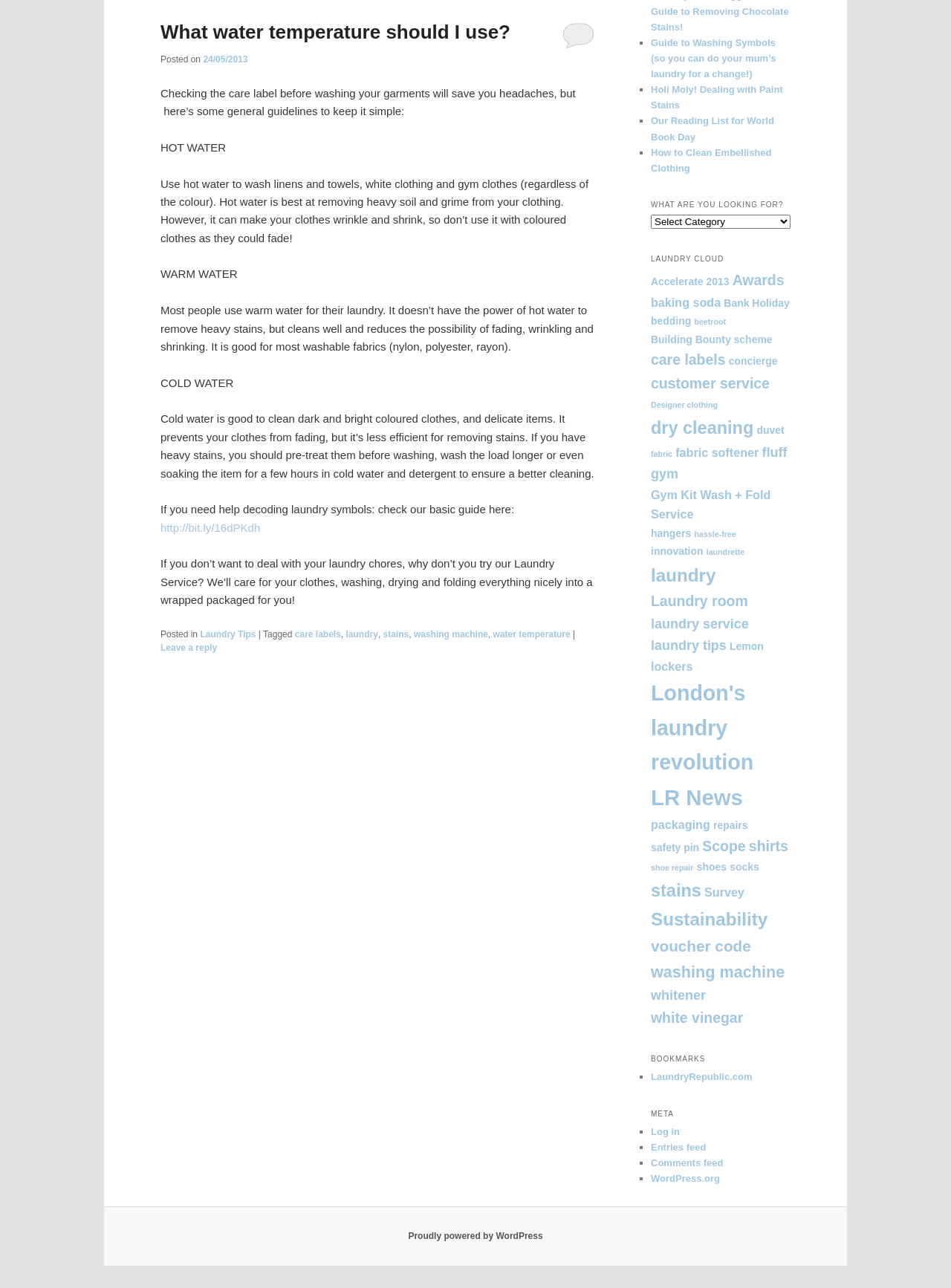From the screenshot, find the bounding box of the UI element matching this description: "stains". Supply the bounding box coordinates in the form [left, top, right, bottom], each a float between 0 and 1.

[0.403, 0.488, 0.43, 0.496]